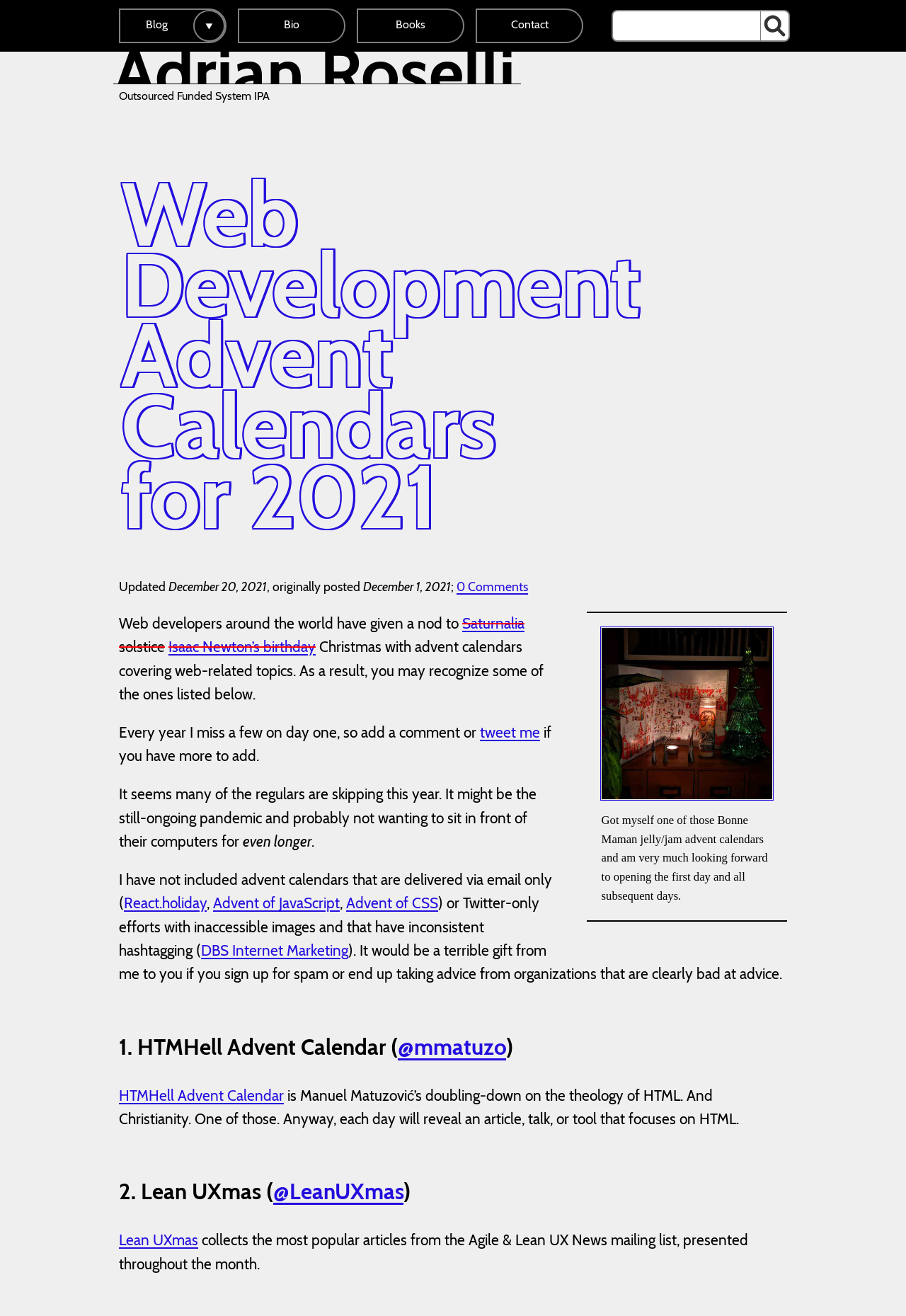Locate the bounding box coordinates of the element to click to perform the following action: 'Search for something'. The coordinates should be given as four float values between 0 and 1, in the form of [left, top, right, bottom].

[0.675, 0.007, 0.872, 0.032]